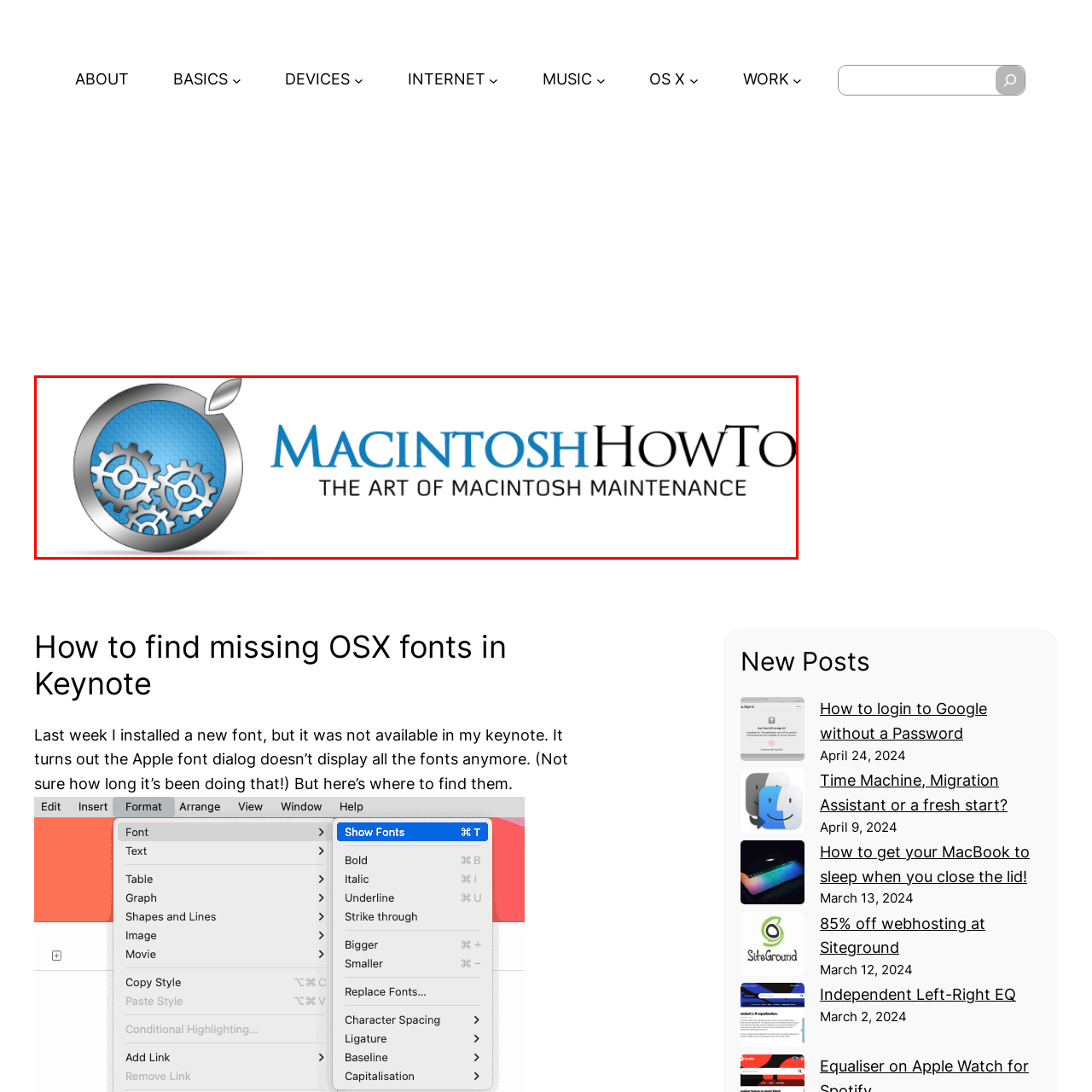What is the font color of the tagline?  
Carefully review the image highlighted by the red outline and respond with a comprehensive answer based on the image's content.

The tagline 'THE ART OF MACINTOSH MAINTENANCE' appears in a smaller, black typeface, emphasizing the platform's dedication to providing practical guidance and support for Mac users.